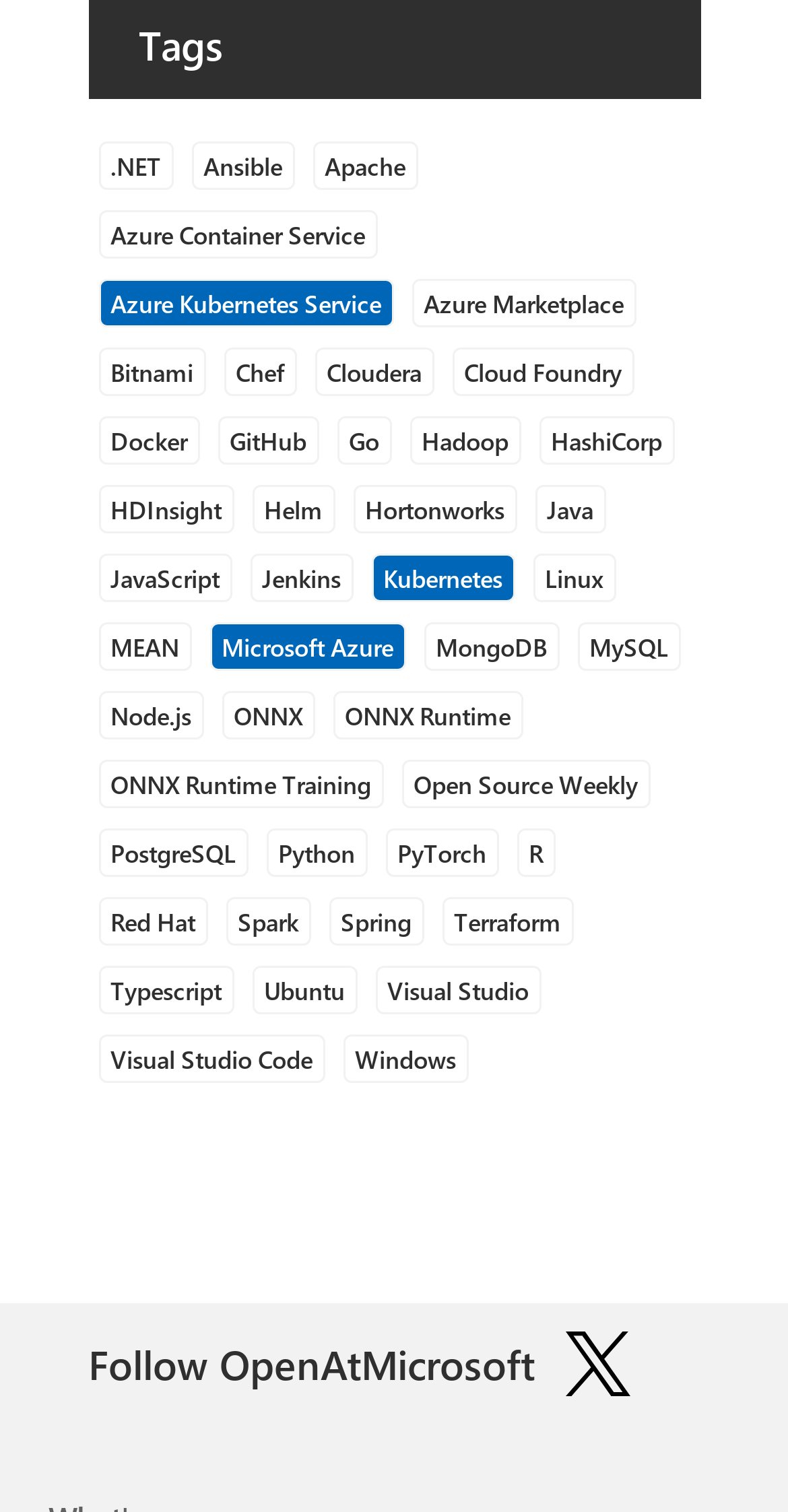Provide the bounding box coordinates of the HTML element described by the text: "HDInsight". The coordinates should be in the format [left, top, right, bottom] with values between 0 and 1.

[0.124, 0.321, 0.296, 0.353]